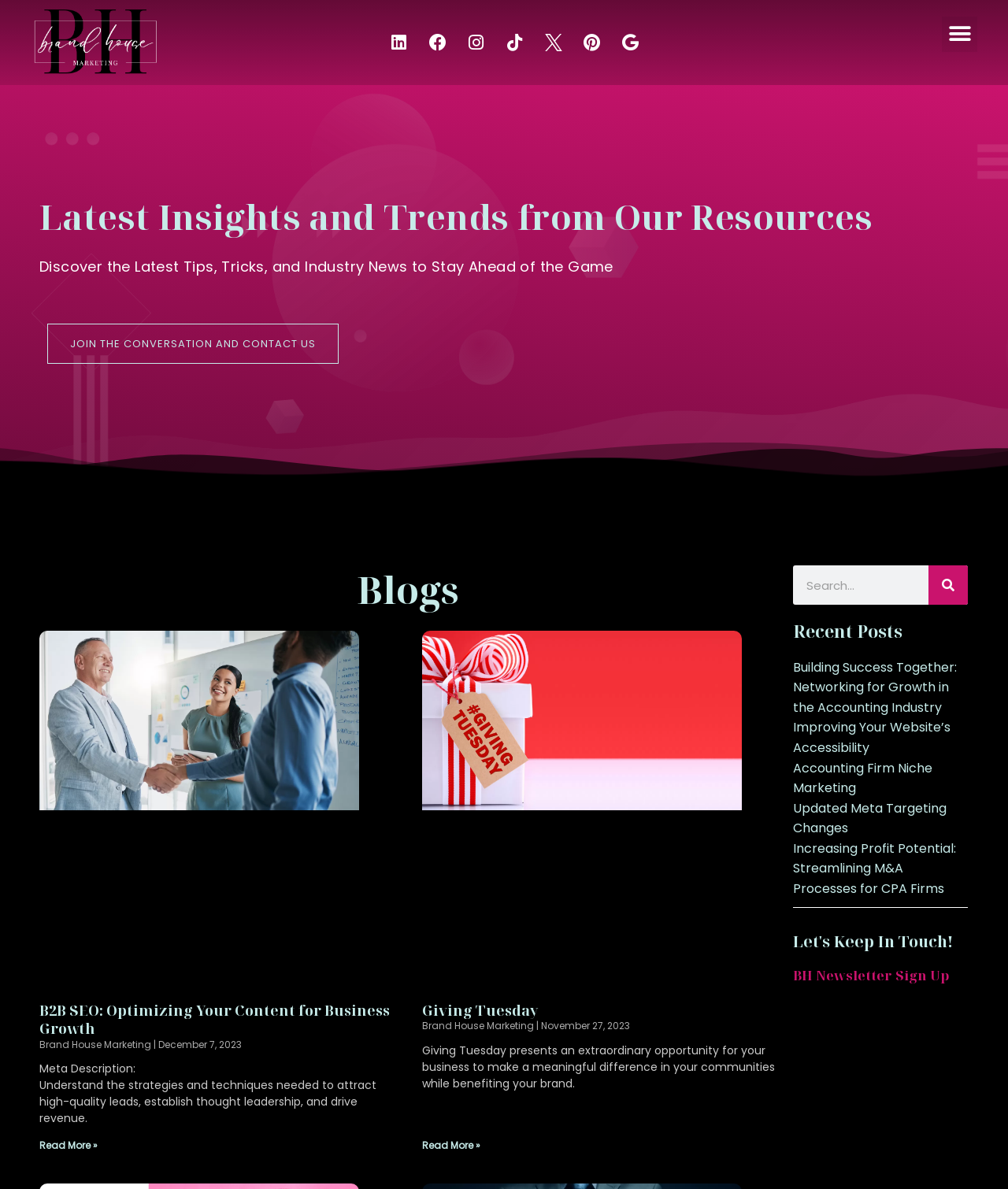Please find the bounding box coordinates of the element's region to be clicked to carry out this instruction: "Learn about Pioneer Pet Products".

None